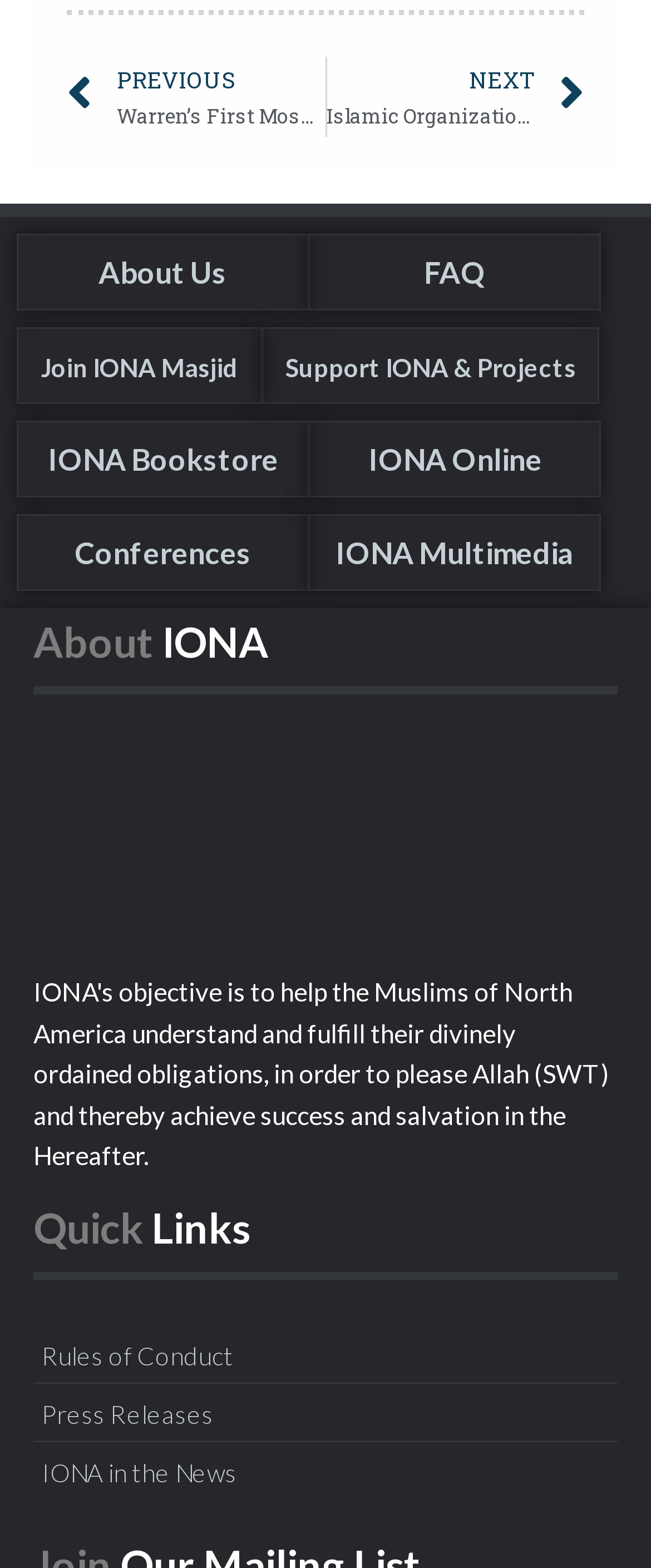Answer the following inquiry with a single word or phrase:
How many links are in the top navigation bar?

7